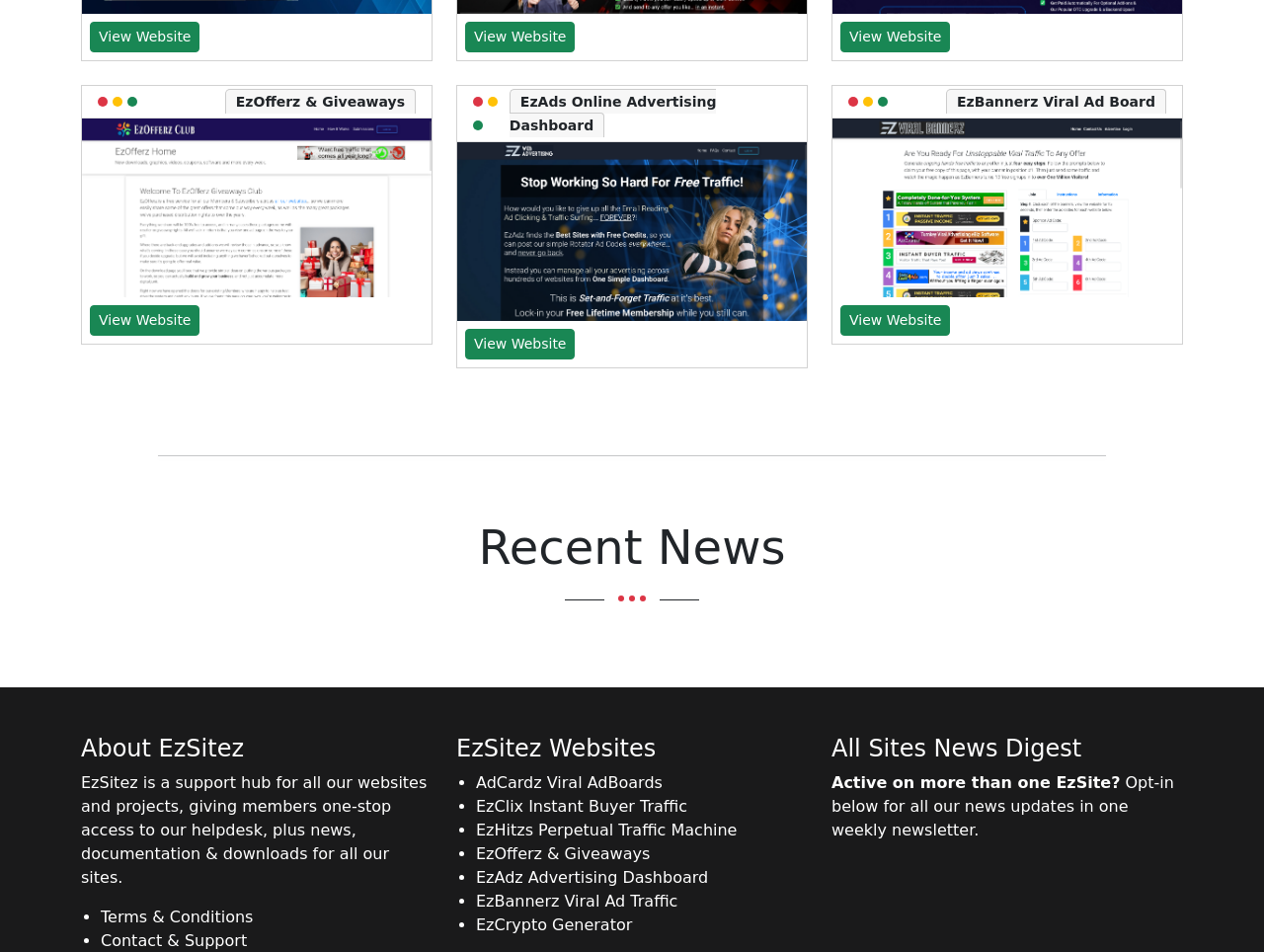Using the description: "View Website", identify the bounding box of the corresponding UI element in the screenshot.

[0.071, 0.321, 0.158, 0.353]